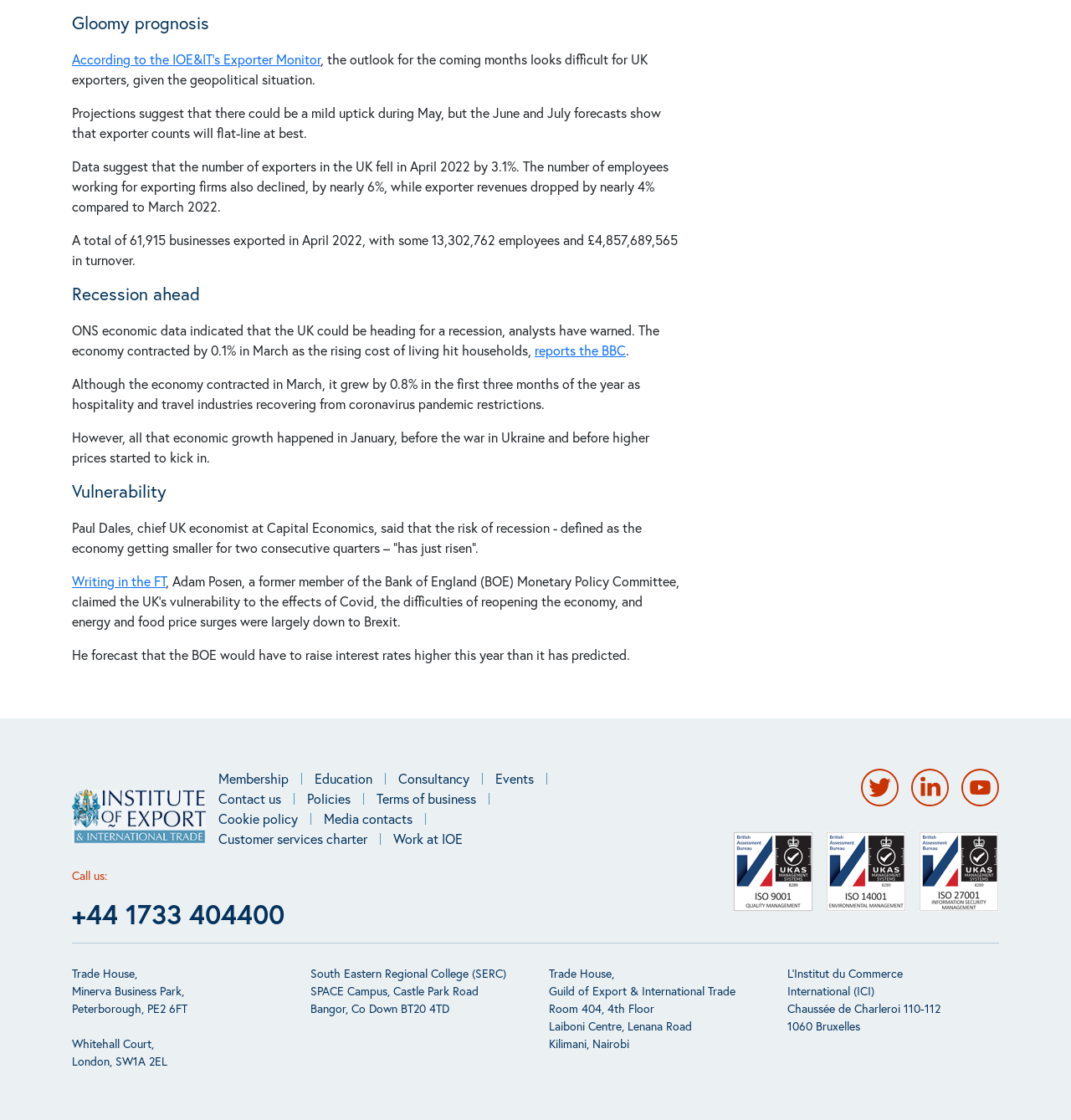What is the current outlook for UK exporters?
Look at the image and respond to the question as thoroughly as possible.

Based on the text, the outlook for UK exporters is difficult due to the geopolitical situation, as stated in the Exporter Monitor.